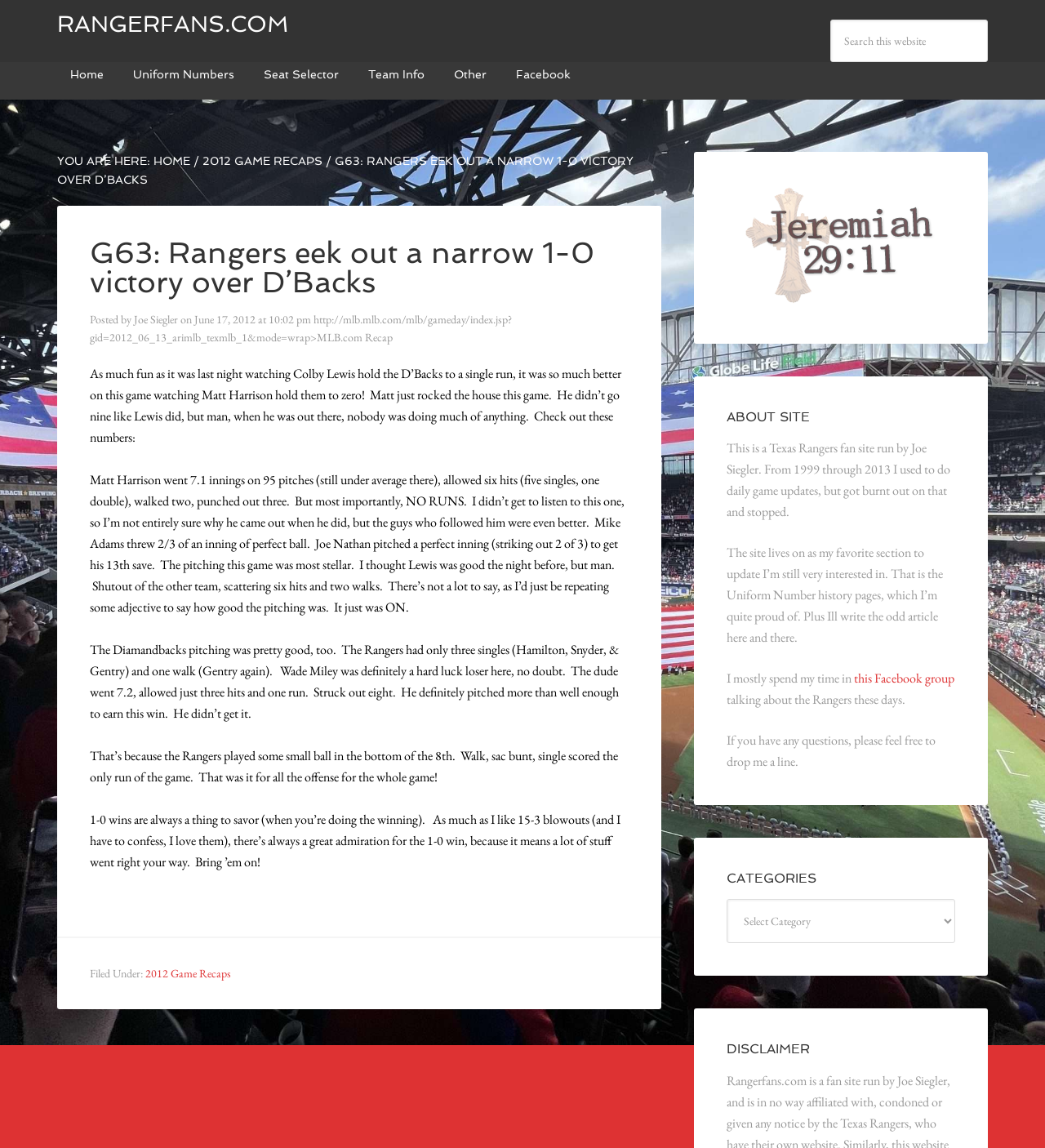What is the score of the game described in the article?
Using the screenshot, give a one-word or short phrase answer.

1-0